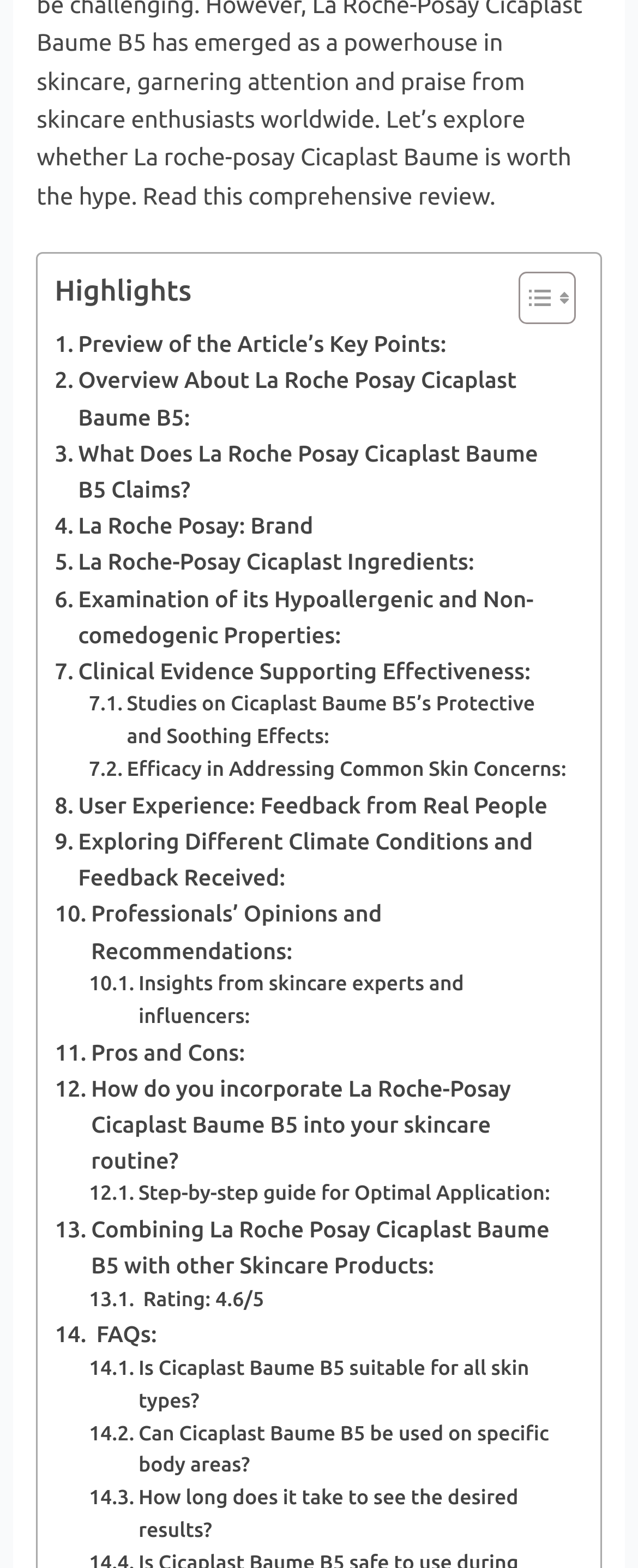Please find the bounding box coordinates (top-left x, top-left y, bottom-right x, bottom-right y) in the screenshot for the UI element described as follows: Pros and Cons:

[0.086, 0.659, 0.384, 0.682]